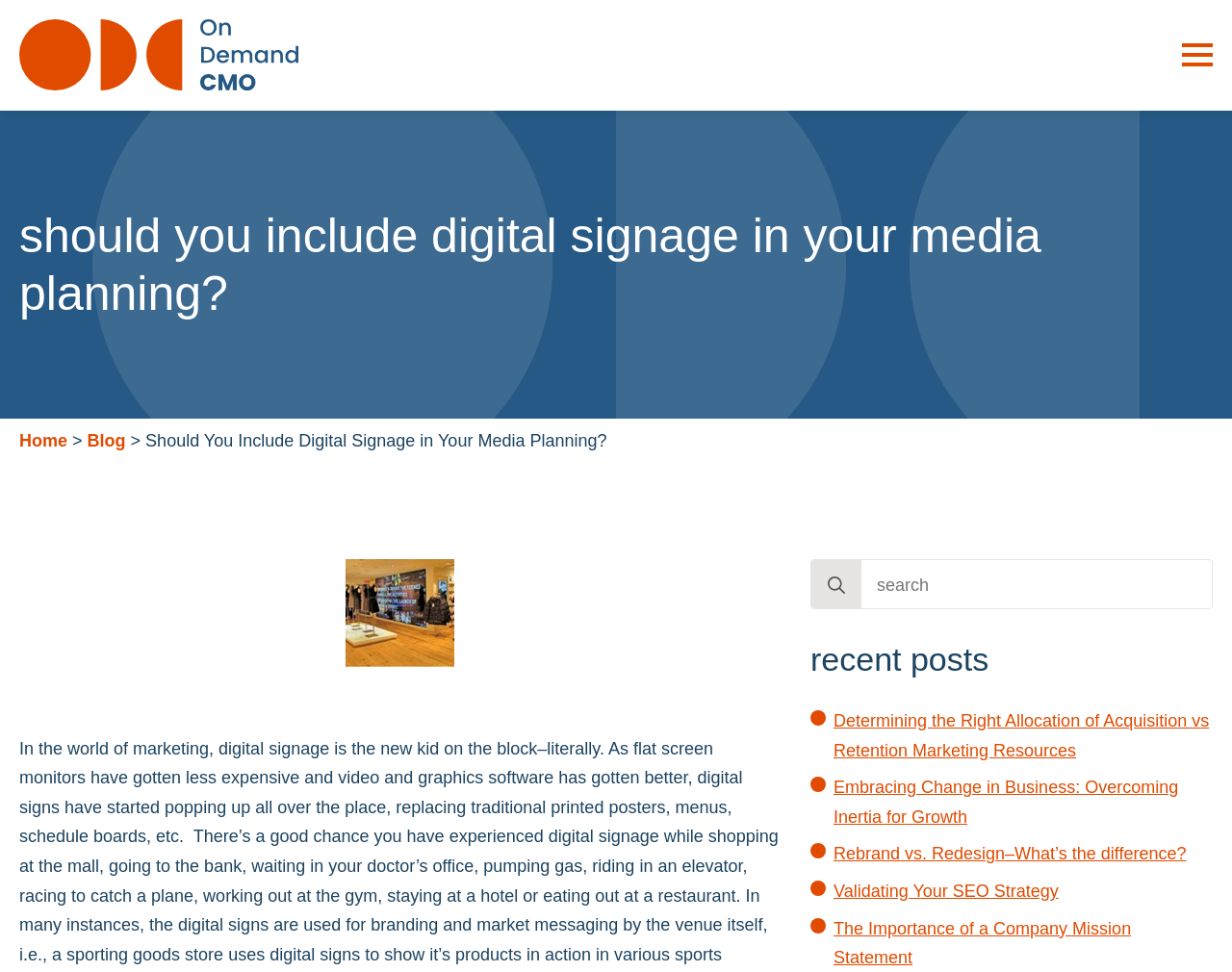Use a single word or phrase to answer the question: 
What type of content is listed under 'Recent Posts'?

Blog posts